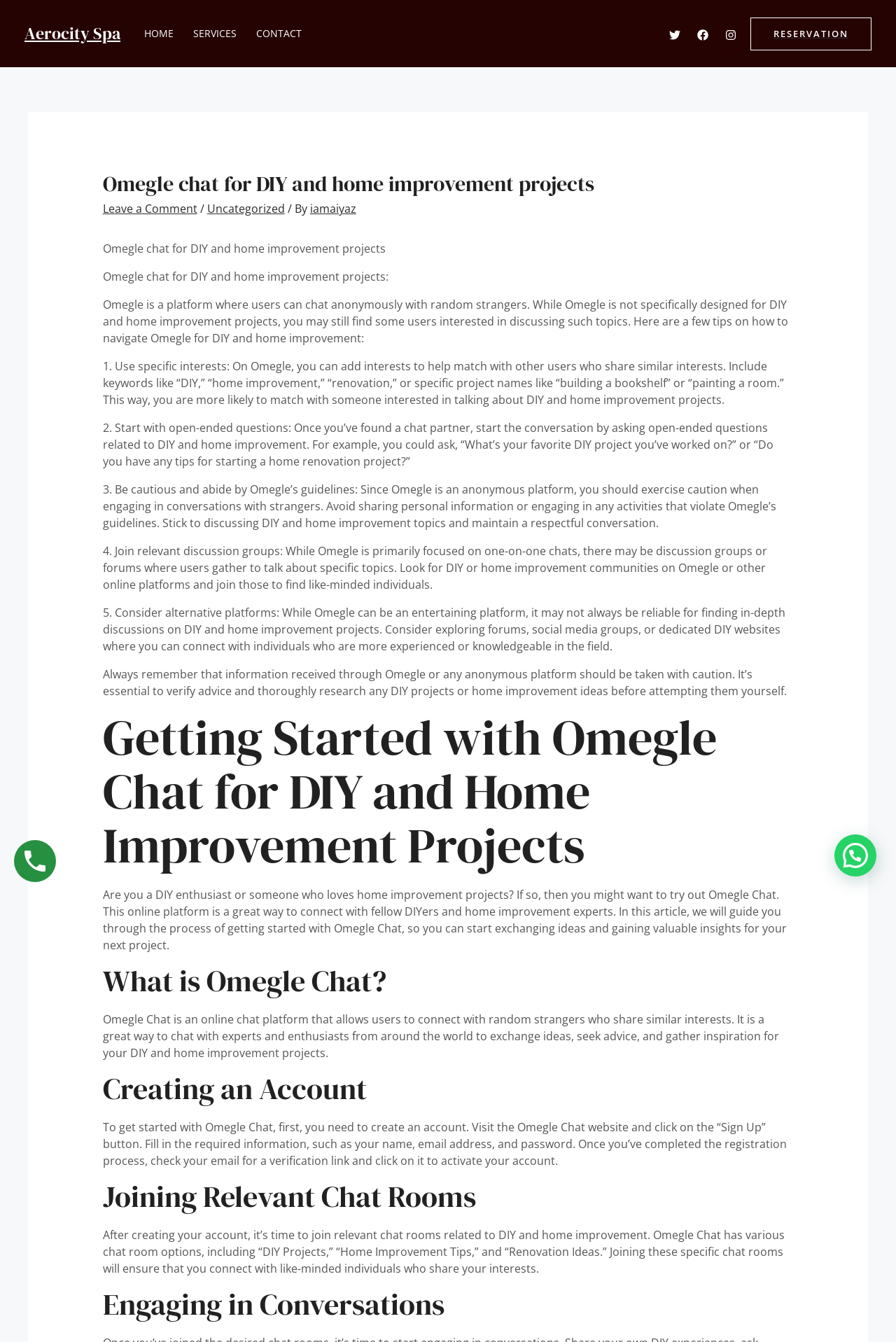Offer an extensive depiction of the webpage and its key elements.

This webpage is about using Omegle chat for DIY and home improvement projects. At the top, there is a navigation bar with links to "HOME", "SERVICES", and "CONTACT". Below the navigation bar, there is a prominent header that reads "Omegle chat for DIY and home improvement projects". 

To the top-right, there are social media links to Twitter, Facebook, and Instagram, each accompanied by an image. On the right side, there is a "RESERVATION" link. 

The main content of the webpage is divided into sections, each with a heading. The first section provides an introduction to using Omegle for DIY and home improvement projects, followed by five tips on how to navigate Omegle for these topics. The tips include using specific interests, starting with open-ended questions, being cautious, joining relevant discussion groups, and considering alternative platforms.

The next section is titled "Getting Started with Omegle Chat for DIY and Home Improvement Projects" and provides a brief overview of Omegle Chat and its benefits for DIY enthusiasts. This is followed by sections on "What is Omegle Chat?", "Creating an Account", "Joining Relevant Chat Rooms", and "Engaging in Conversations", which provide more detailed information on using Omegle Chat for DIY and home improvement projects.